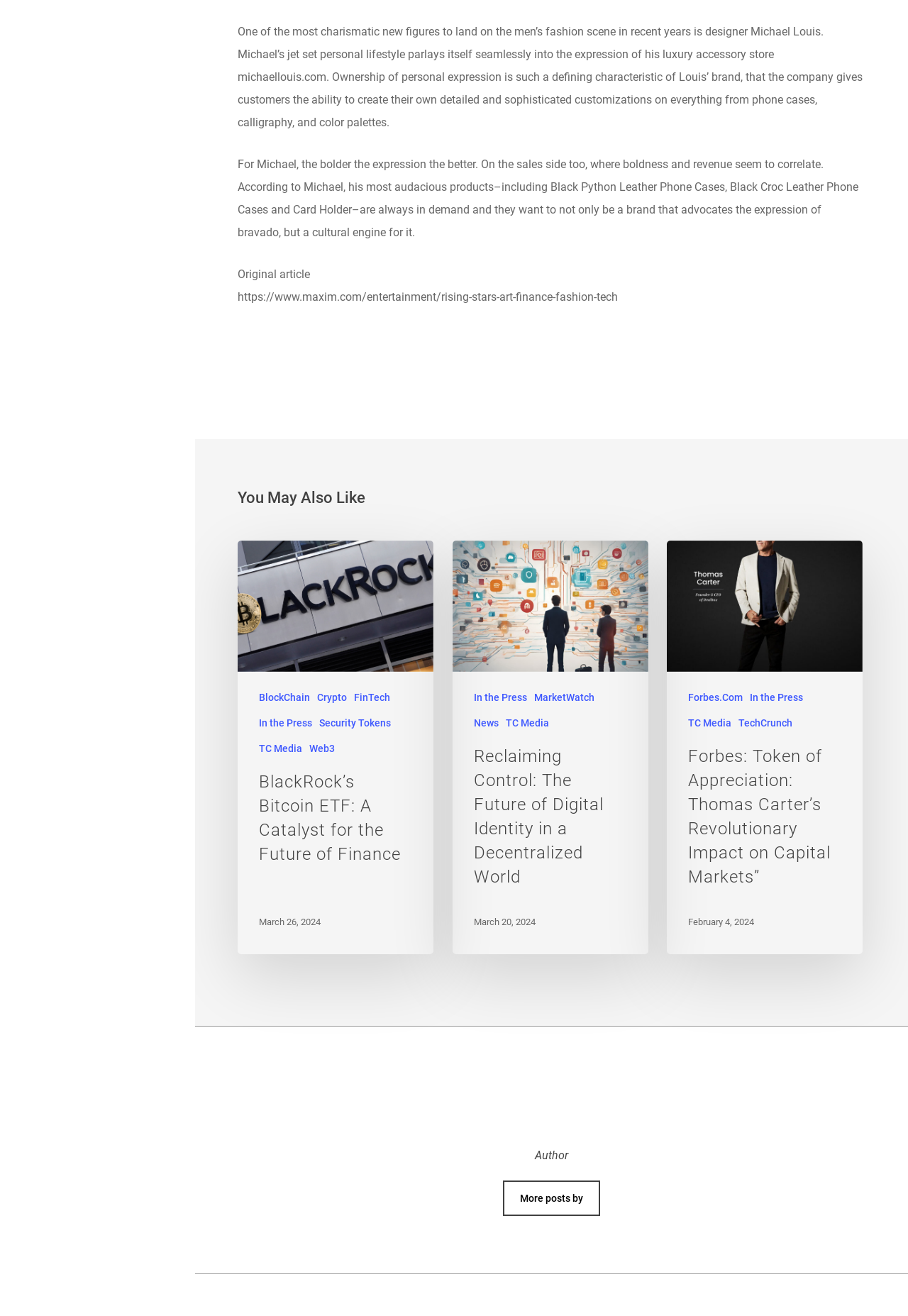What is the date of the article 'Forbes: Token of Appreciation: Thomas Carter’s Revolutionary Impact on Capital Markets”'?
Please give a detailed and elaborate explanation in response to the question.

The date of the article 'Forbes: Token of Appreciation: Thomas Carter’s Revolutionary Impact on Capital Markets”' is February 4, 2024, which is mentioned in the text.